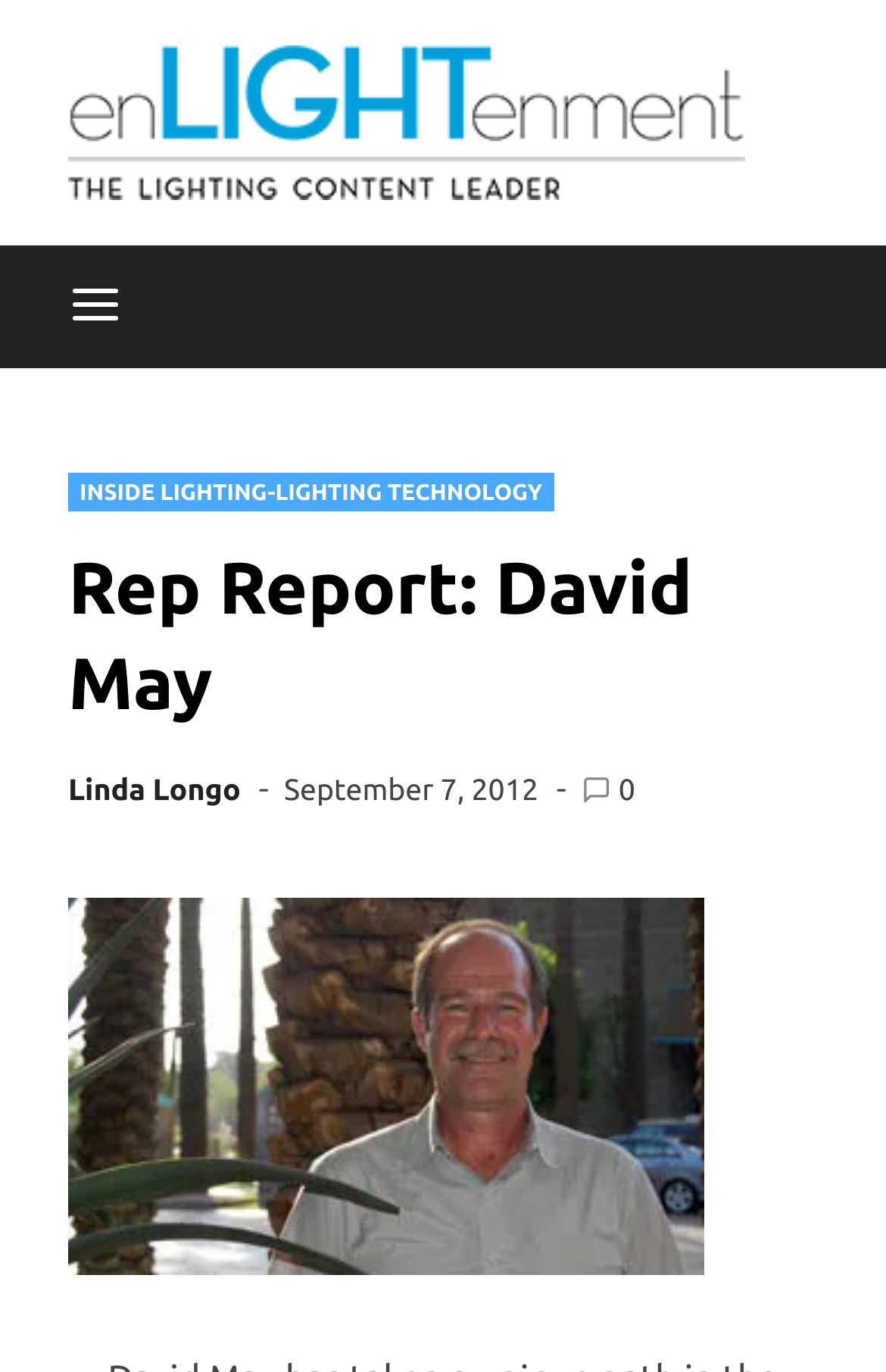What is the text of the button in the top-left corner?
Using the screenshot, give a one-word or short phrase answer.

Menu